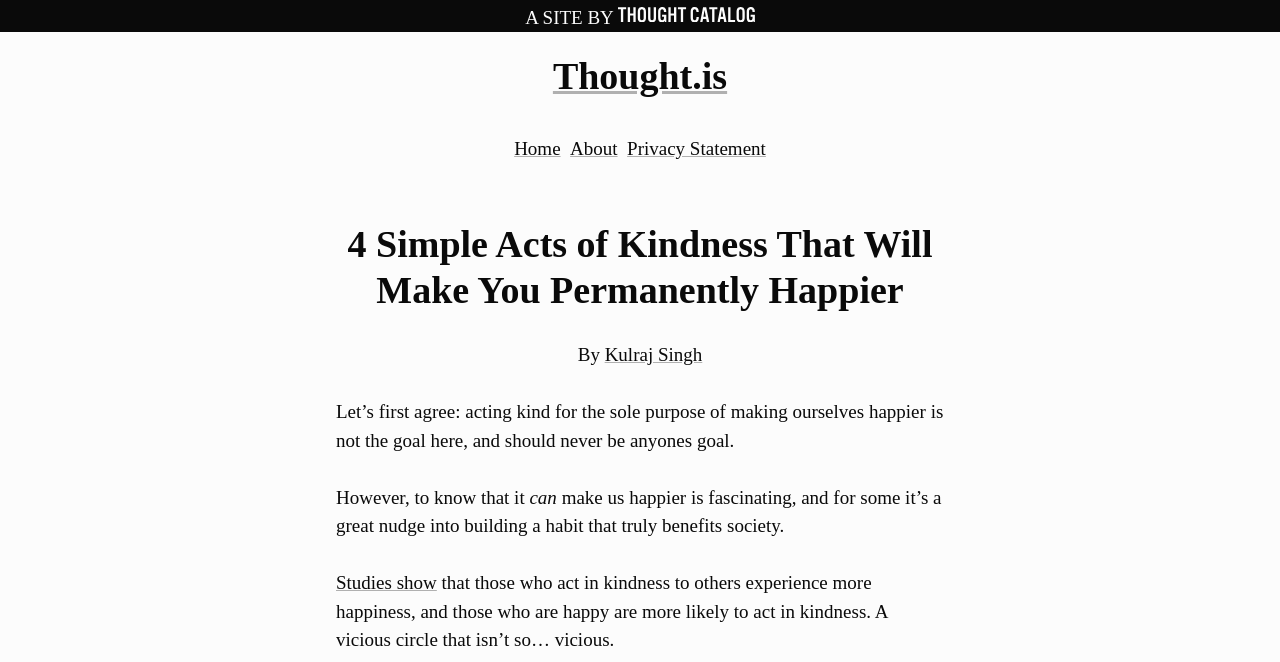Based on the element description: "Home", identify the bounding box coordinates for this UI element. The coordinates must be four float numbers between 0 and 1, listed as [left, top, right, bottom].

[0.402, 0.209, 0.438, 0.24]